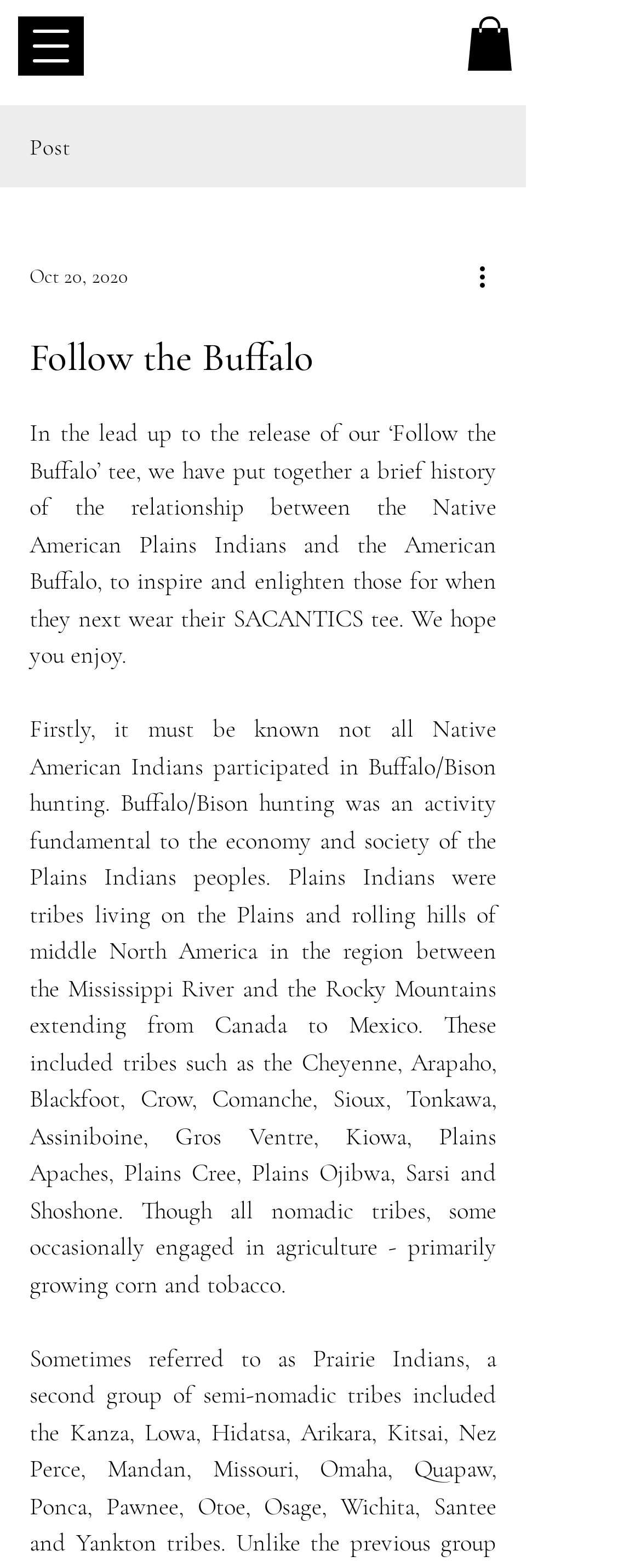Give a one-word or short phrase answer to the question: 
What is the main topic of the article?

Native American Plains Indians and the American Buffalo